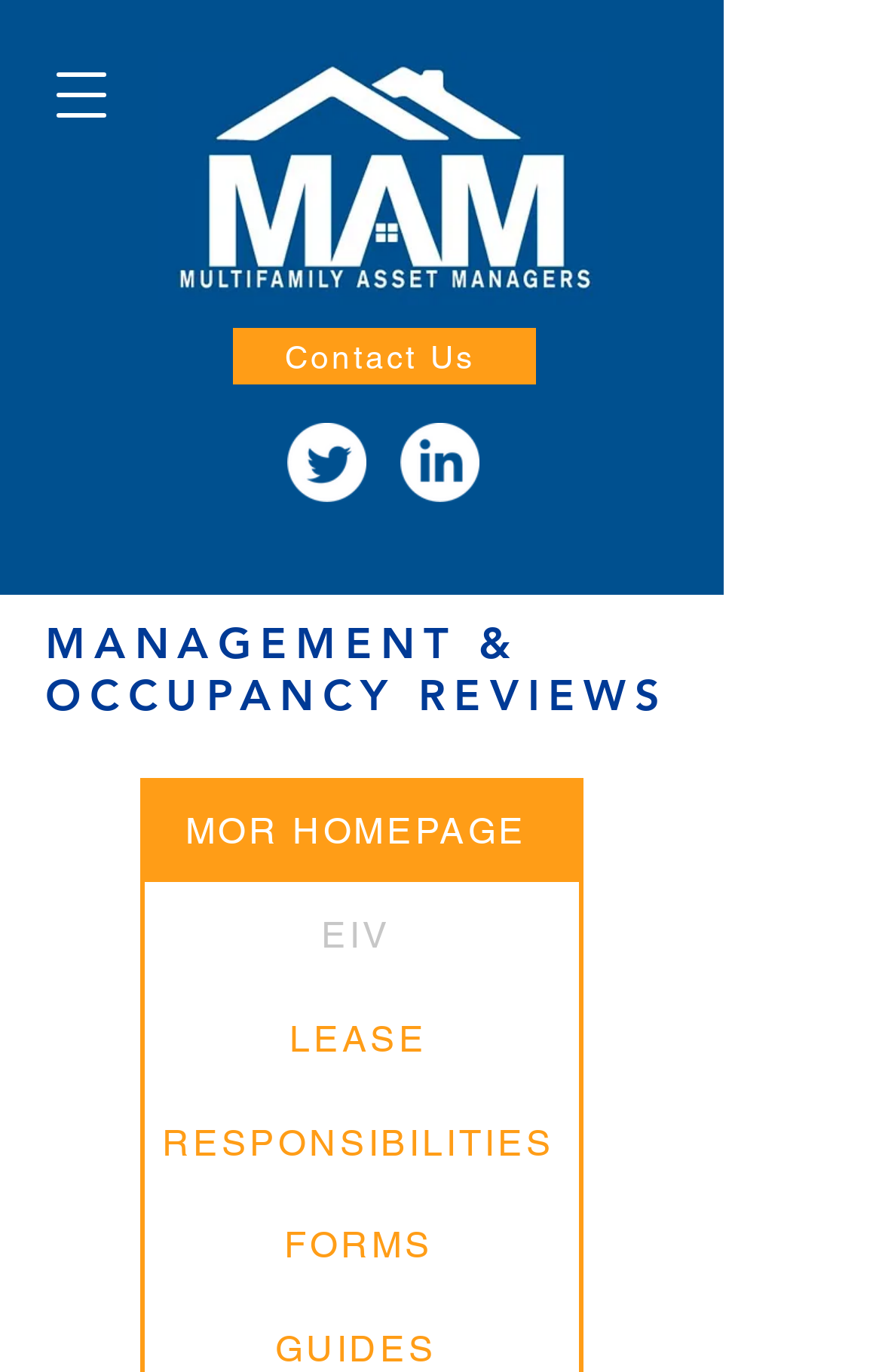How many links are there under MANAGEMENT & OCCUPANCY REVIEWS?
Using the image as a reference, answer with just one word or a short phrase.

5